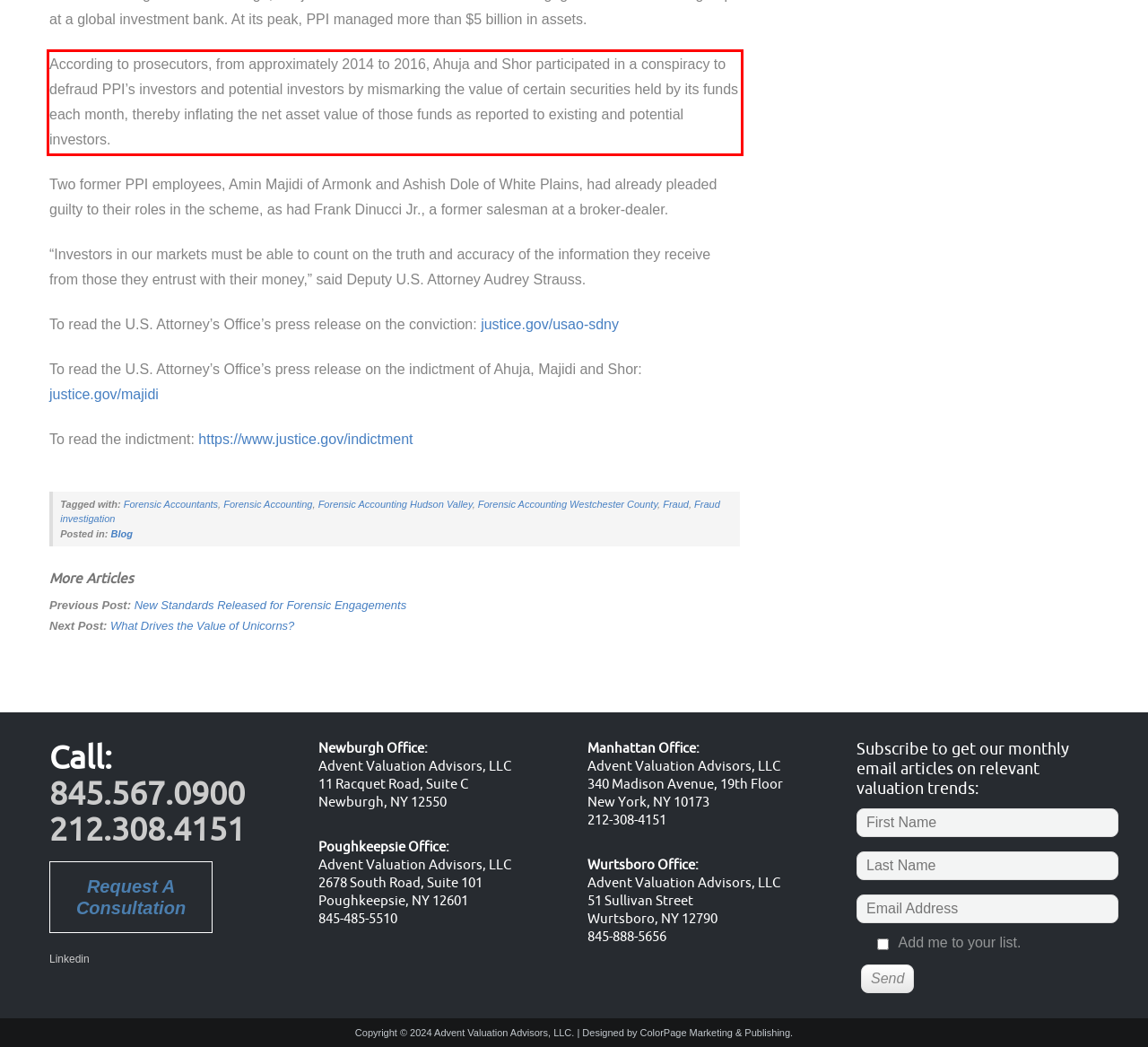Perform OCR on the text inside the red-bordered box in the provided screenshot and output the content.

According to prosecutors, from approximately 2014 to 2016, Ahuja and Shor participated in a conspiracy to defraud PPI’s investors and potential investors by mismarking the value of certain securities held by its funds each month, thereby inflating the net asset value of those funds as reported to existing and potential investors.